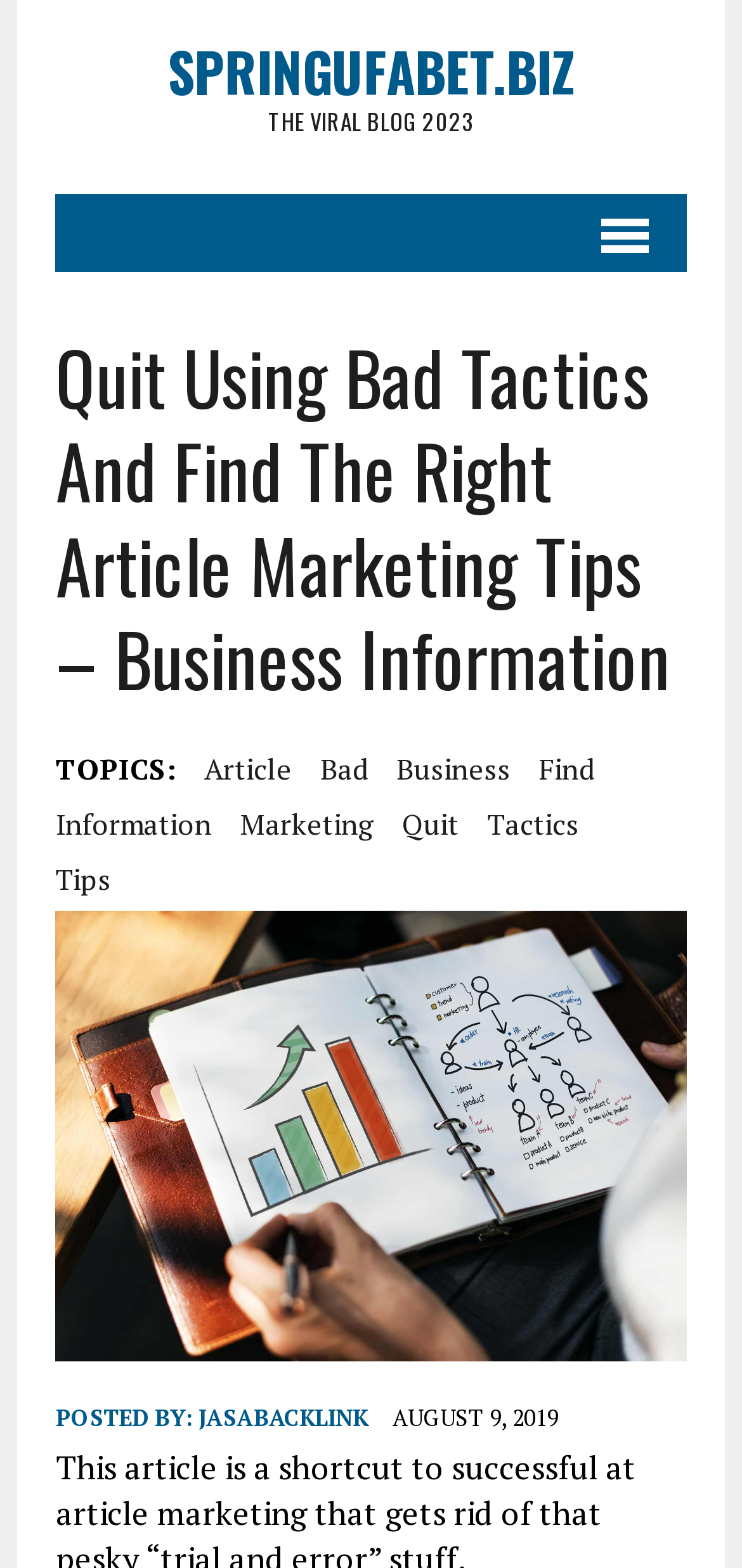Predict the bounding box coordinates of the area that should be clicked to accomplish the following instruction: "read the post by JASABACKLINK". The bounding box coordinates should consist of four float numbers between 0 and 1, i.e., [left, top, right, bottom].

[0.267, 0.895, 0.496, 0.913]